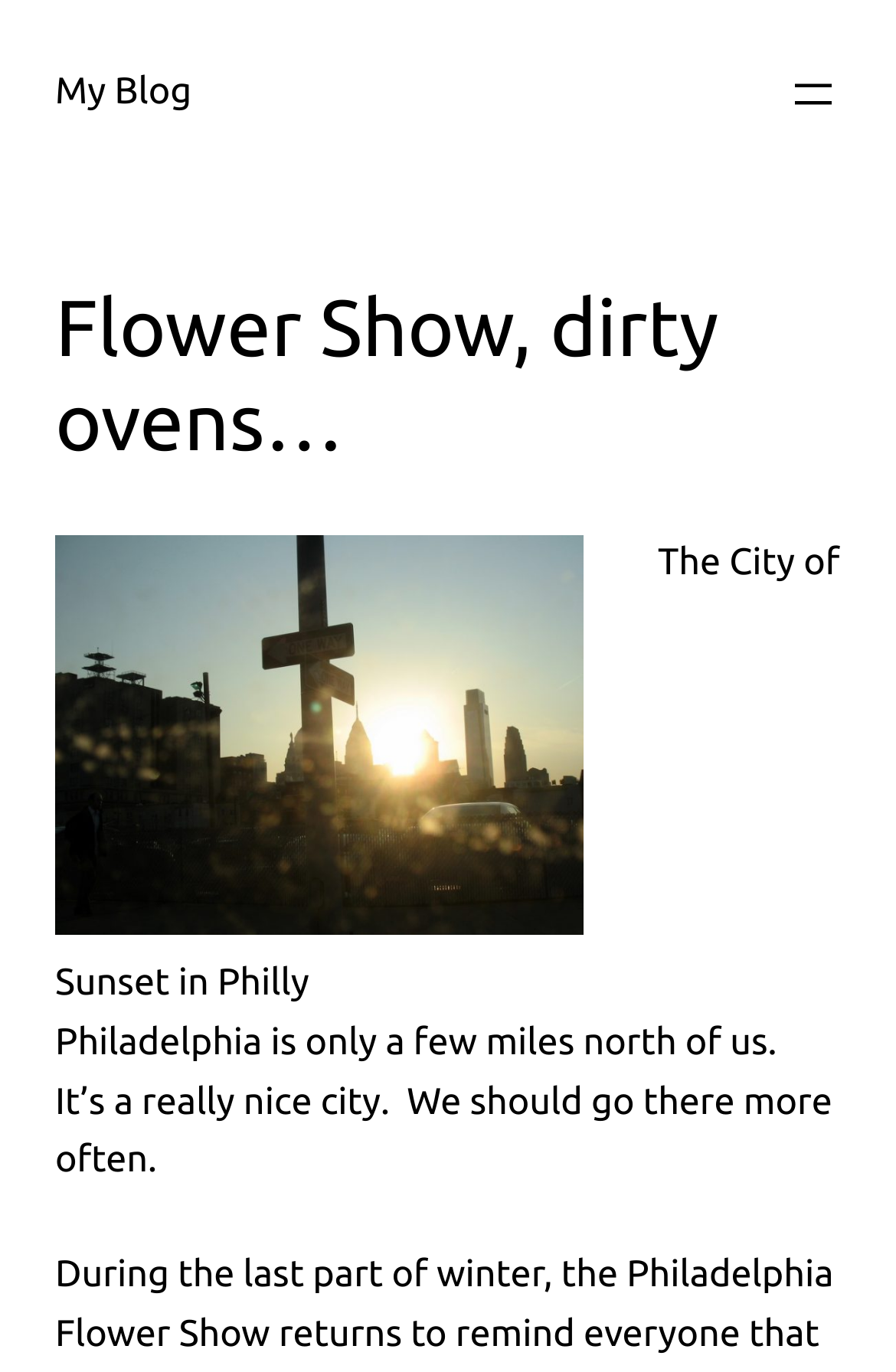What is the name of the city mentioned?
Using the image, elaborate on the answer with as much detail as possible.

The answer can be found in the StaticText element which says 'The City of Philadelphia is only a few miles north of us.'